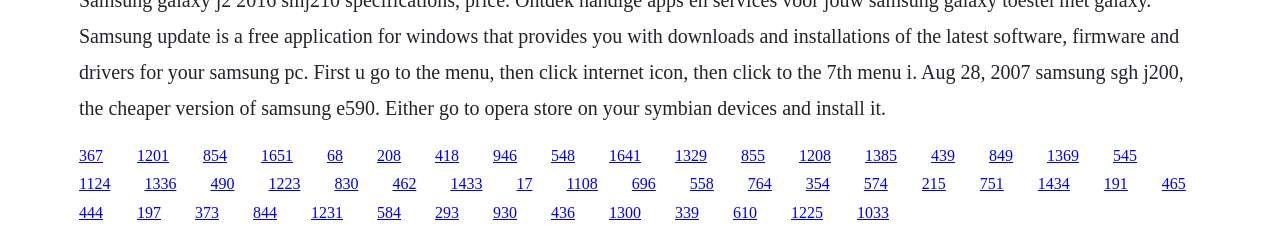Specify the bounding box coordinates of the element's region that should be clicked to achieve the following instruction: "click the link at the top right". The bounding box coordinates consist of four float numbers between 0 and 1, in the format [left, top, right, bottom].

[0.818, 0.621, 0.843, 0.693]